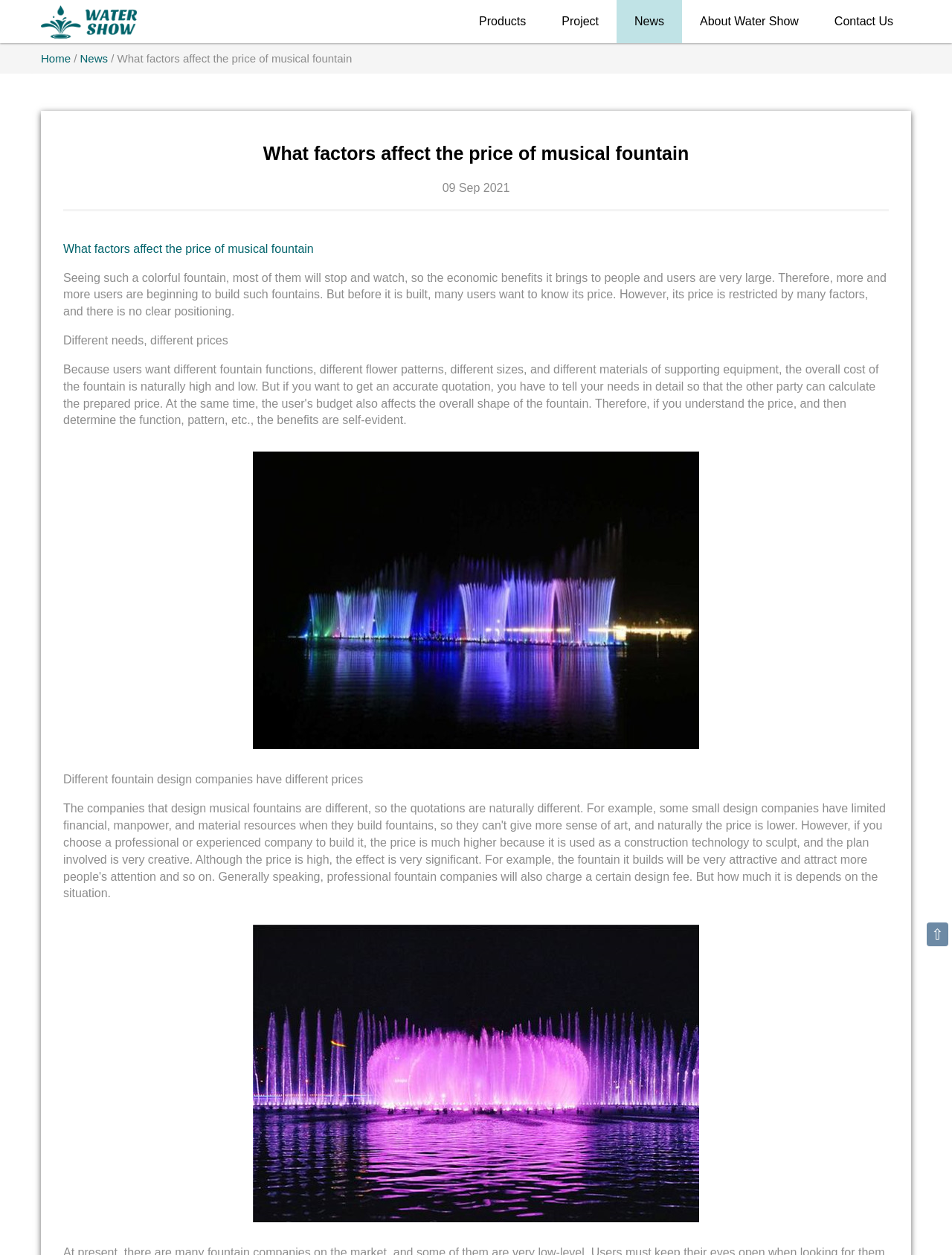What is the logo of the website?
Respond with a short answer, either a single word or a phrase, based on the image.

WATER SHOW